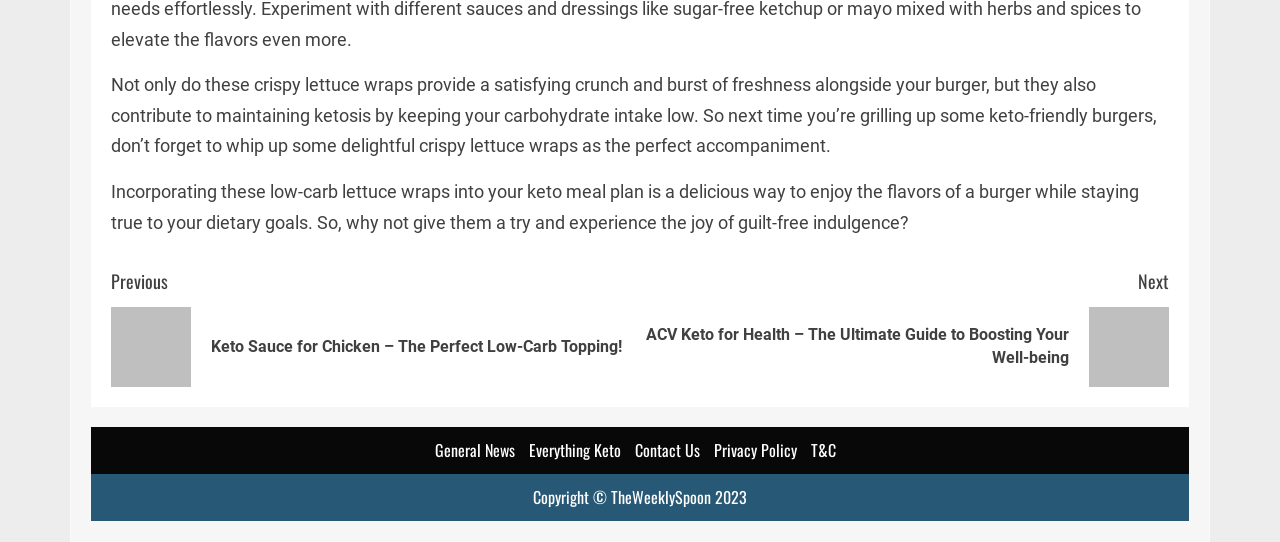Refer to the element description Everything Keto and identify the corresponding bounding box in the screenshot. Format the coordinates as (top-left x, top-left y, bottom-right x, bottom-right y) with values in the range of 0 to 1.

[0.413, 0.808, 0.485, 0.852]